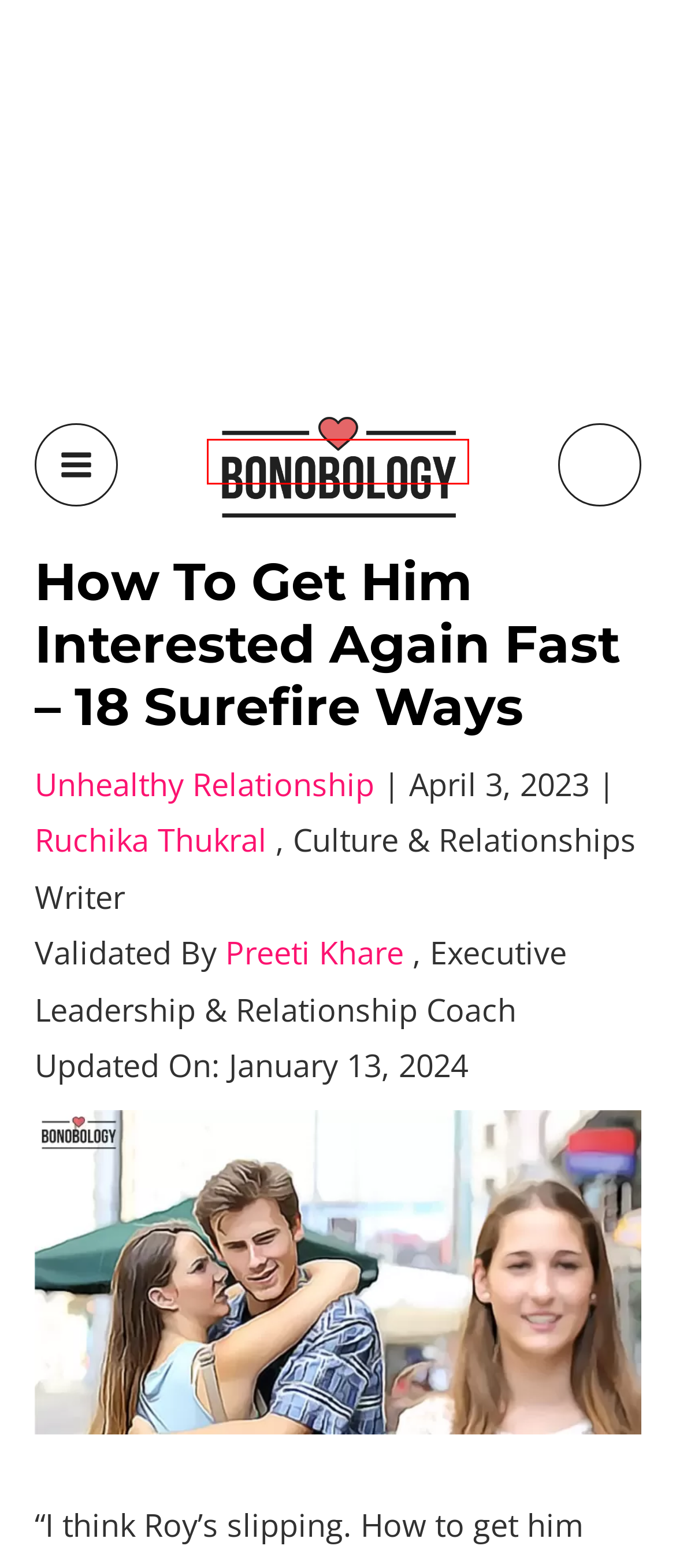You are looking at a webpage screenshot with a red bounding box around an element. Pick the description that best matches the new webpage after interacting with the element in the red bounding box. The possible descriptions are:
A. Bonobology.com - Everything on Couples, Marriages, Relationships, Affairs
B. Unhealthy Relationship Archives - Bonobology.com
C. 11 Signs He Is Forcing Himself To Love You
D. Advertise With Us - Bonobology.com
E. Preeti Khare, Author at Bonobology.com
F. 13 Genuine And Honest Ways To Get Back With Your Ex
G. Why Does My Girlfriend Hit Me? Expert Shares 11 Possible Reasons And Ways To Cope
H. Ruchika Thukral, Author at Bonobology.com

A